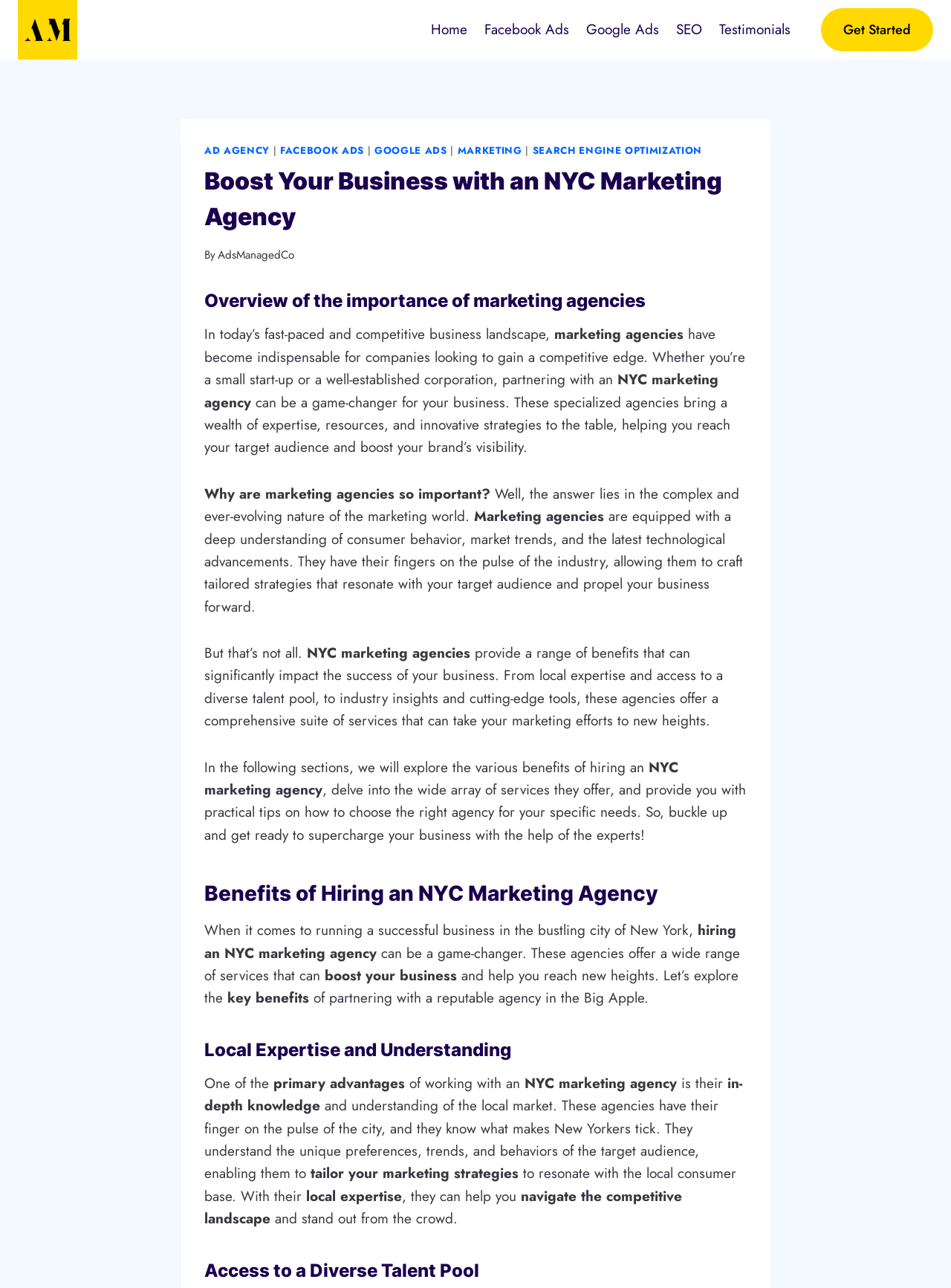How many navigation links are there?
Refer to the image and provide a one-word or short phrase answer.

6